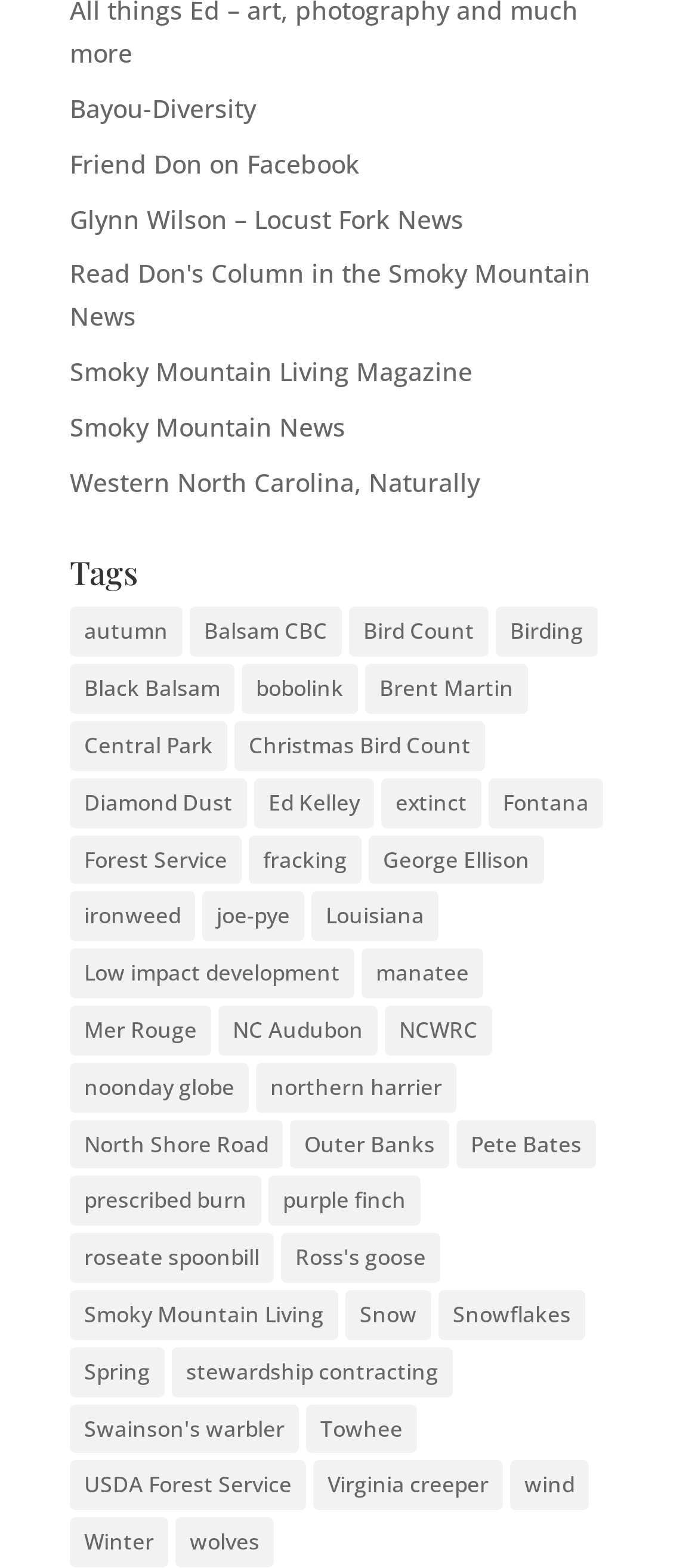Please answer the following question using a single word or phrase: 
What is the vertical position of the 'Smoky Mountain Living Magazine' link?

above 'Smoky Mountain News'